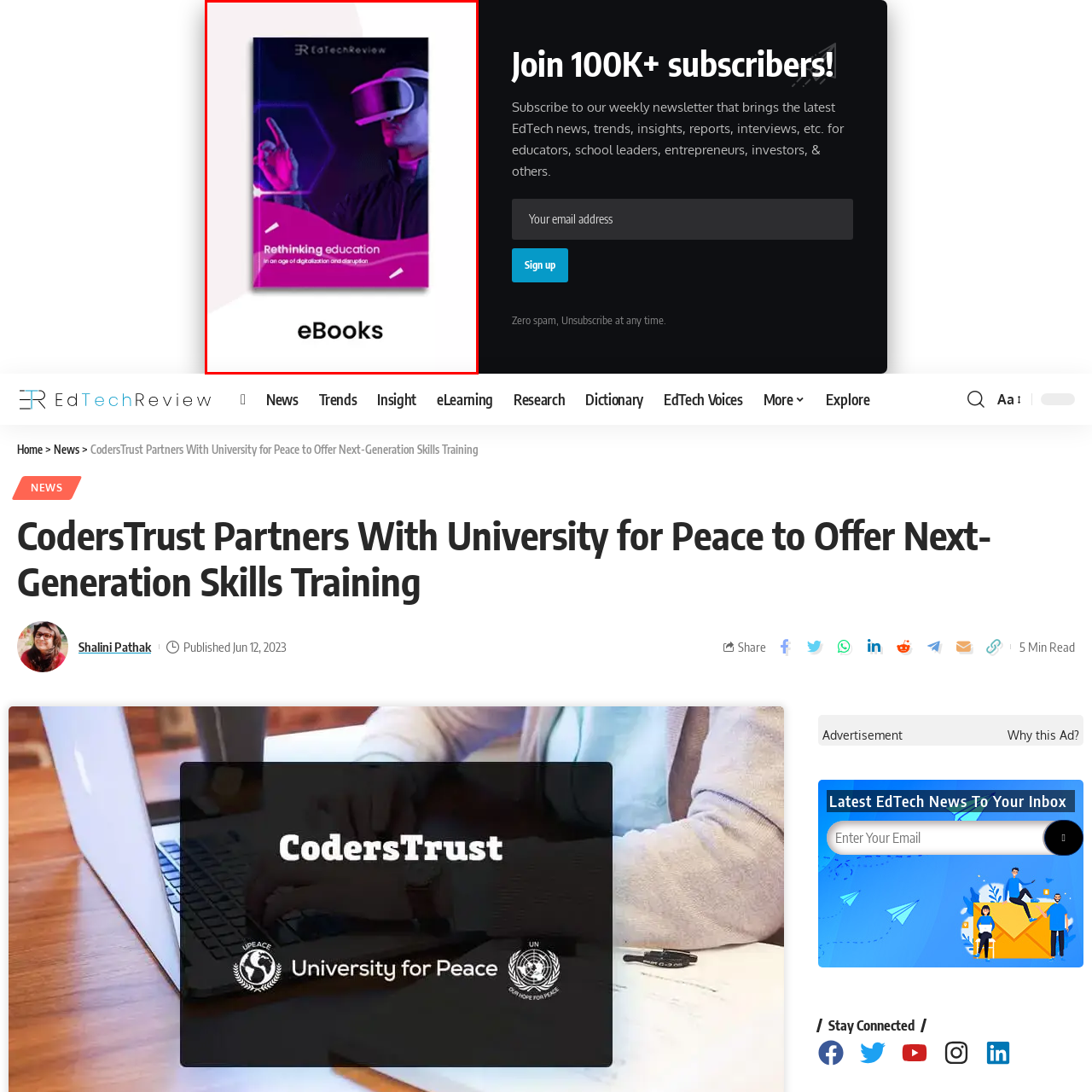Give a thorough and detailed explanation of the image enclosed by the red border.

The image features a modern, eye-catching eBook cover titled "Rethinking Education: In an Age of Digitalization and Disruption." It prominently displays a figure wearing a virtual reality headset, suggesting a strong connection to innovative educational practices and digital transformation. The vibrant color scheme features shades of purple and pink, enhancing the futuristic theme. The eBook is categorized under "eBooks" at the bottom, indicating its digital format and relevance to contemporary educational trends. This design encapsulates the essence of evolving educational landscapes influenced by technology.